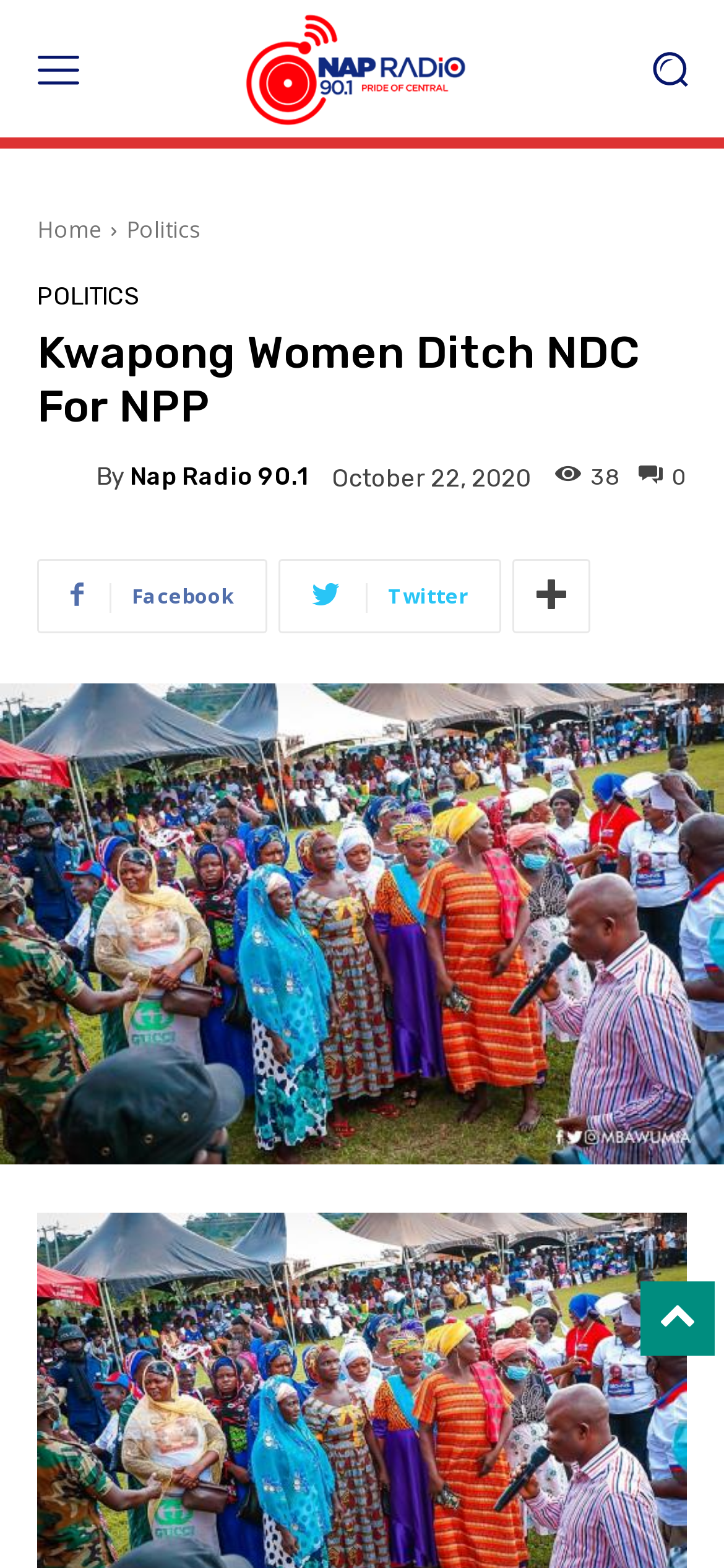Could you determine the bounding box coordinates of the clickable element to complete the instruction: "Search for something"? Provide the coordinates as four float numbers between 0 and 1, i.e., [left, top, right, bottom].

[0.854, 0.011, 0.995, 0.076]